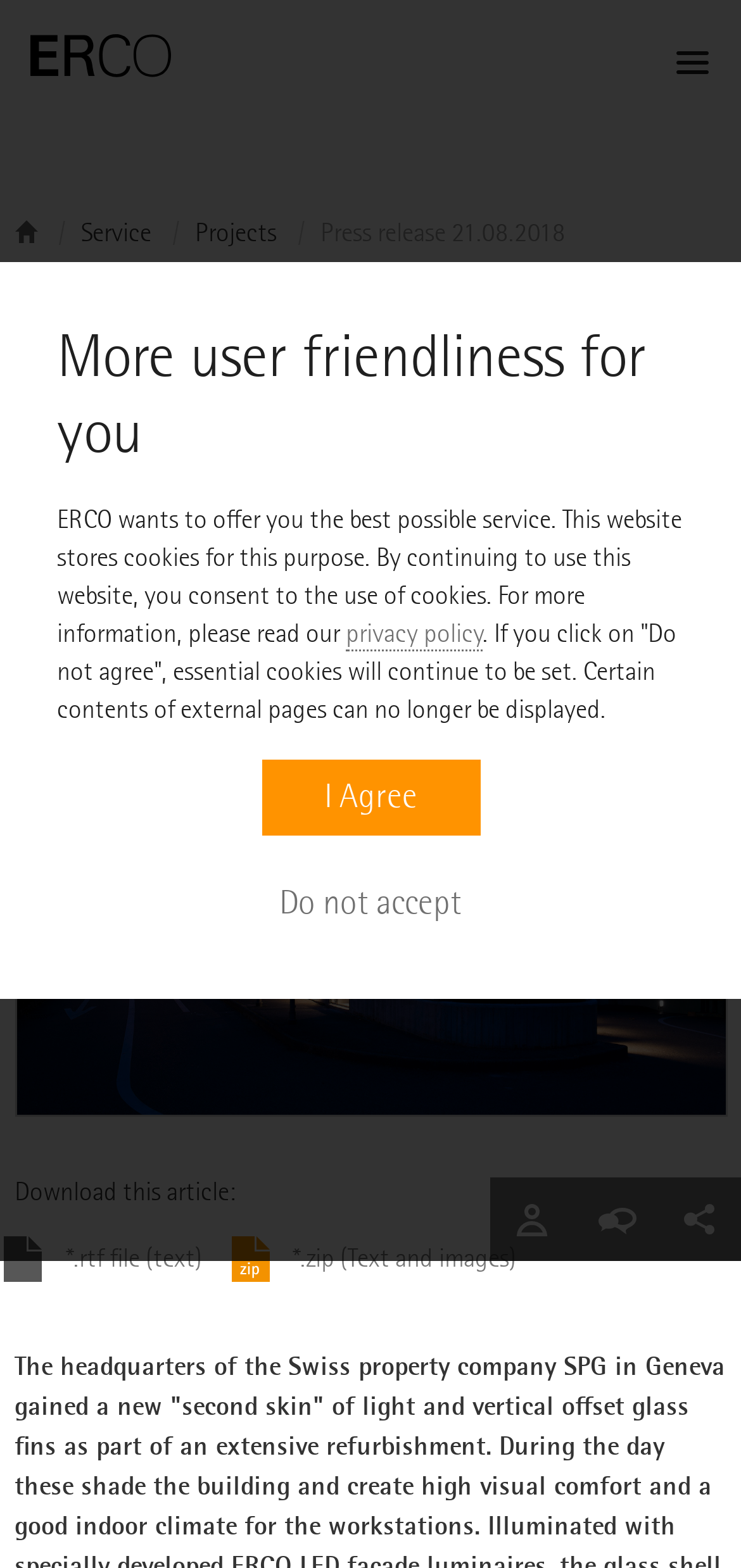What are the file formats available for download?
From the image, respond with a single word or phrase.

rtf and zip